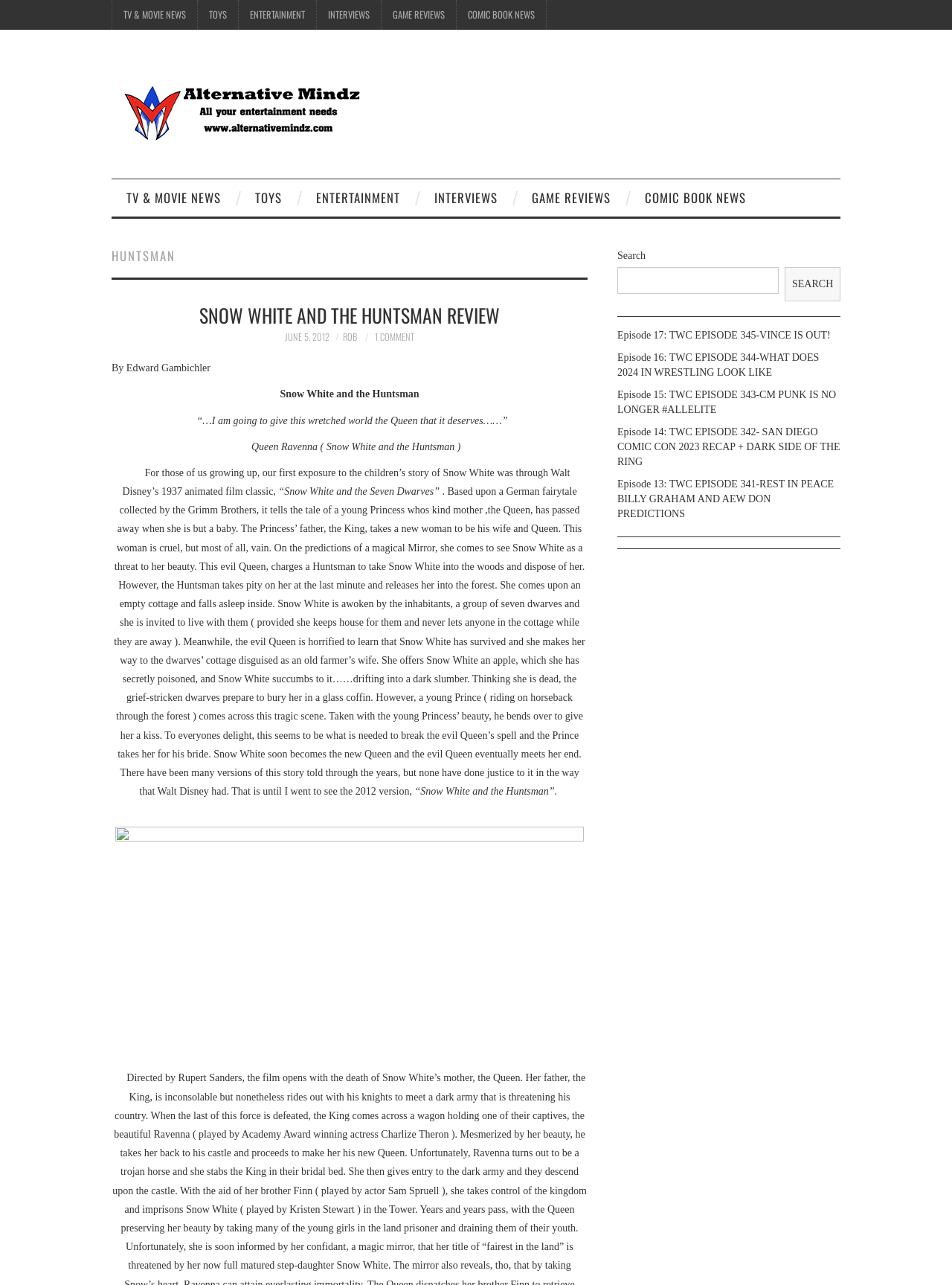What is the name of the author of the article?
Could you please answer the question thoroughly and with as much detail as possible?

I found the answer by looking at the text 'By Edward Gambichler' which suggests that Edward Gambichler is the author of the article.